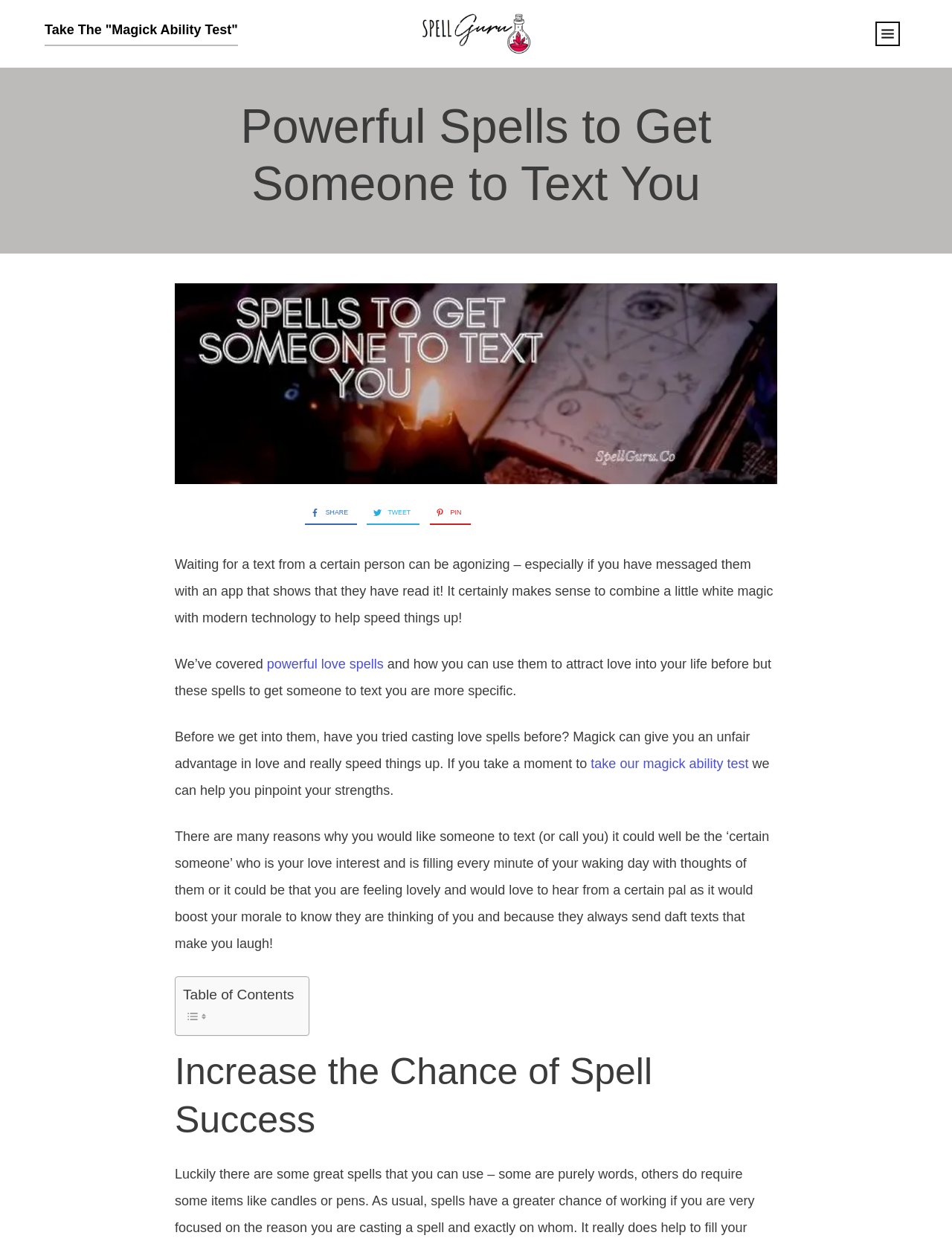Please identify the bounding box coordinates of the region to click in order to complete the given instruction: "Read more about powerful love spells". The coordinates should be four float numbers between 0 and 1, i.e., [left, top, right, bottom].

[0.28, 0.528, 0.403, 0.54]